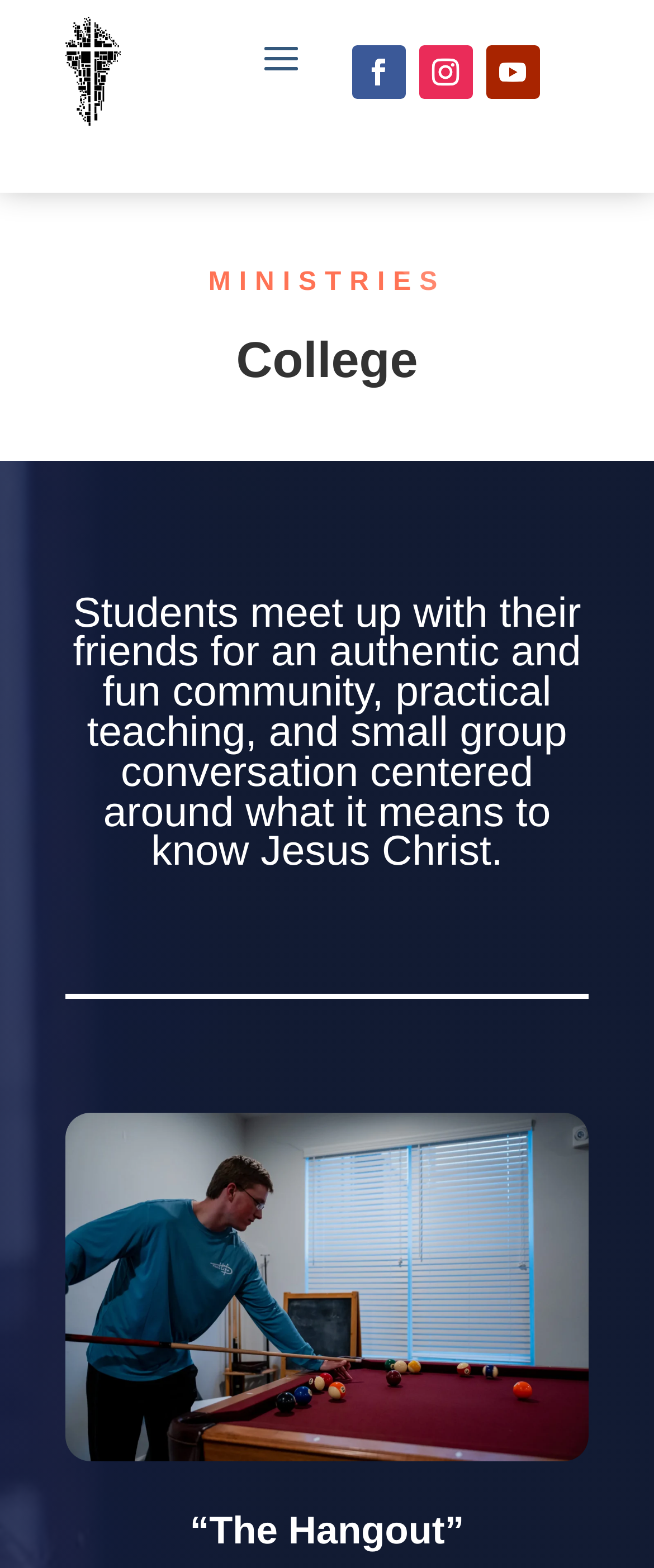What is the relationship between the students?
Answer the question in a detailed and comprehensive manner.

The webpage mentions that 'College Students meet up with their friends', so I can infer that the students are friends who meet up with each other.